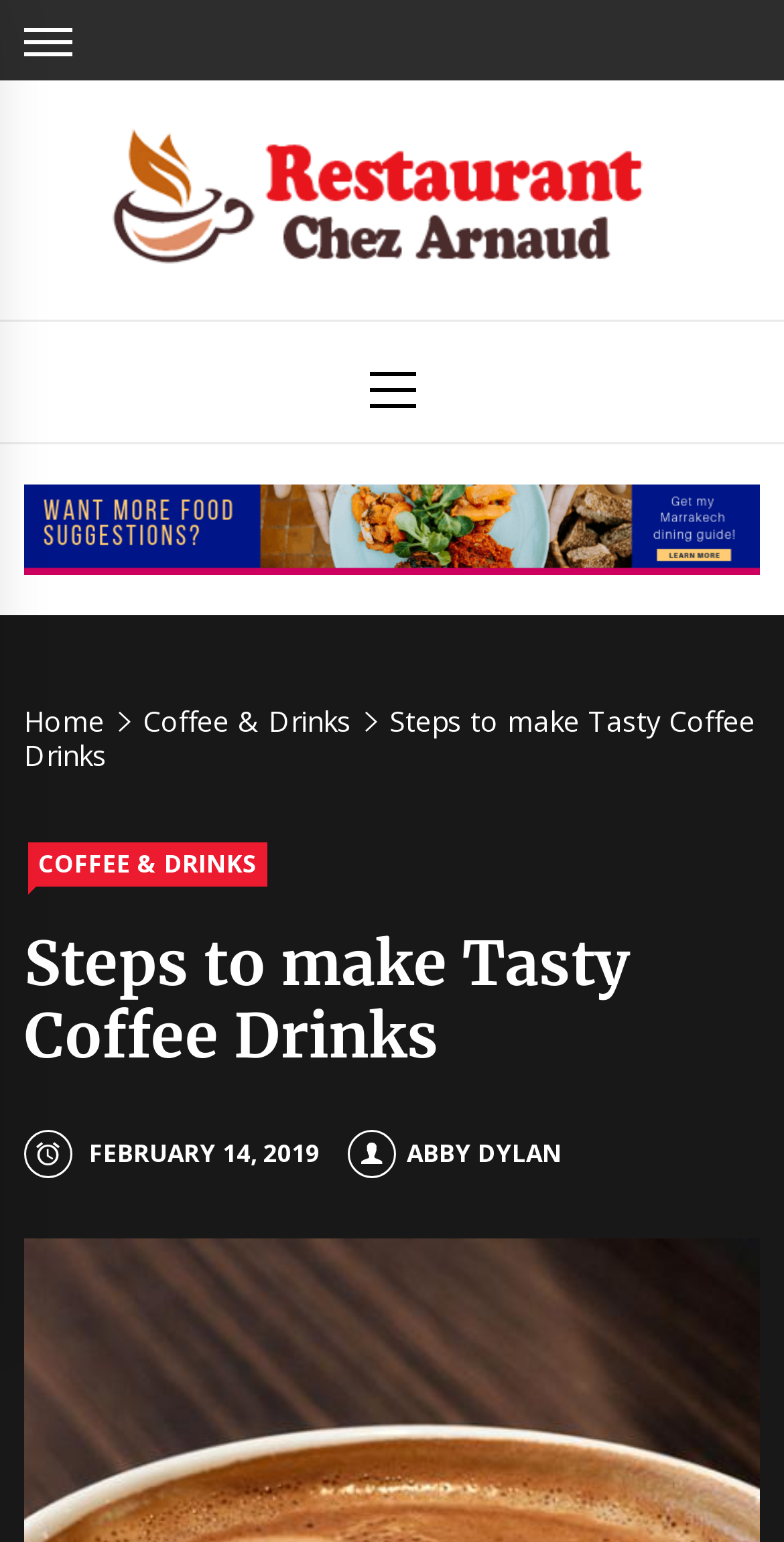Please provide a detailed answer to the question below based on the screenshot: 
What is the date of the article?

I found the answer by looking at the link element with the text ' FEBRUARY 14, 2019' which is located below the main heading.